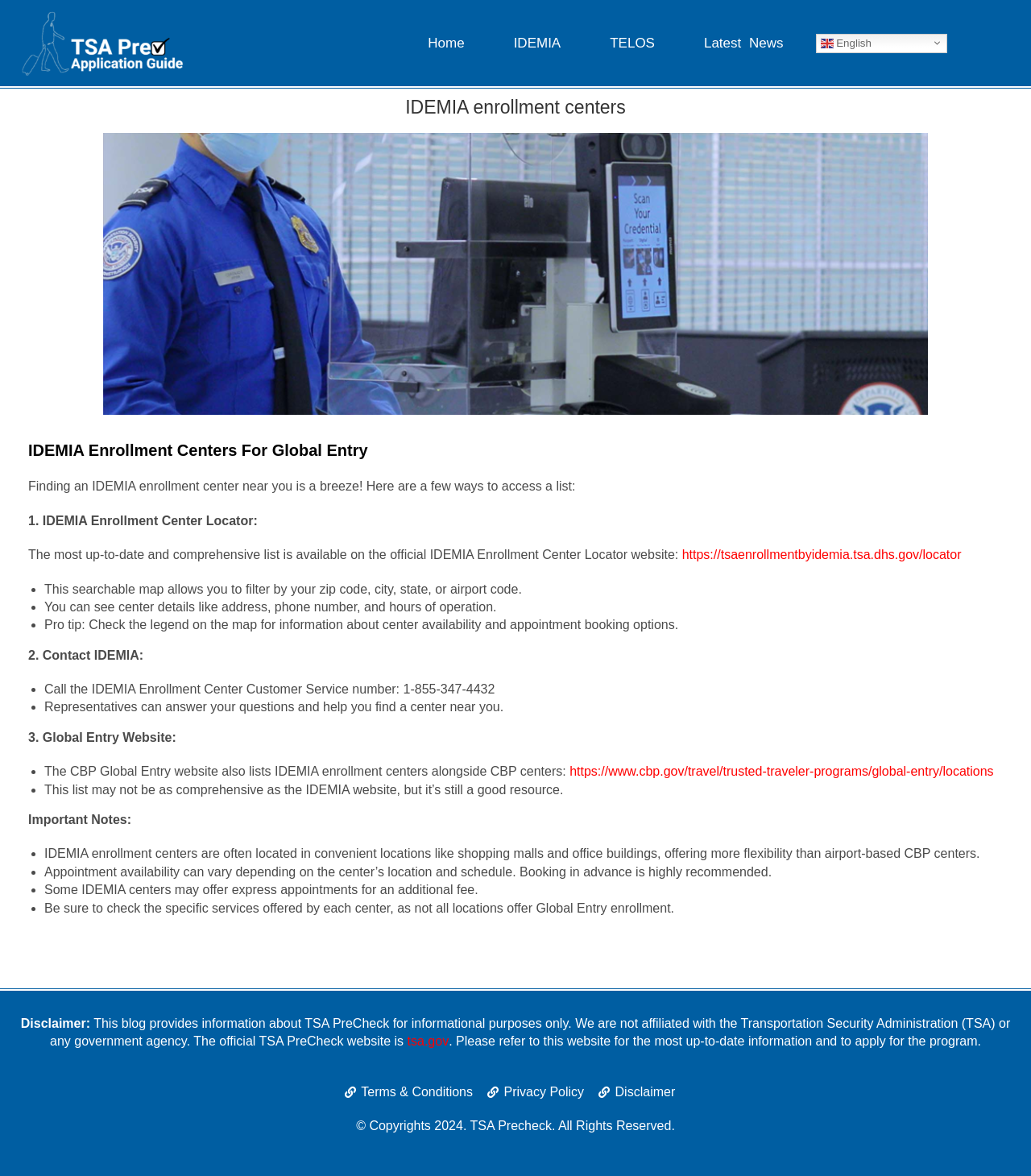Using the format (top-left x, top-left y, bottom-right x, bottom-right y), and given the element description, identify the bounding box coordinates within the screenshot: Terms & Conditions

[0.333, 0.921, 0.459, 0.936]